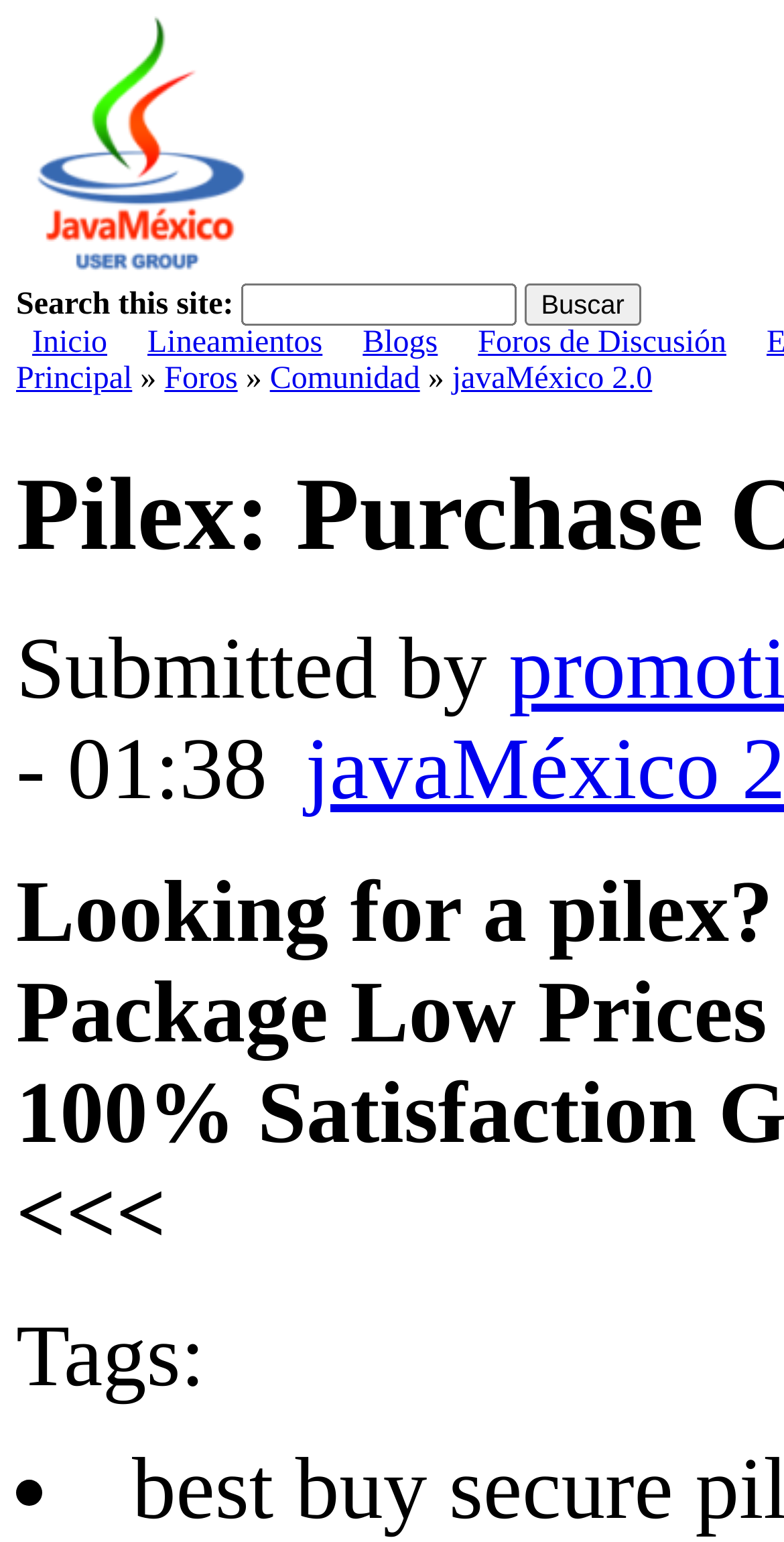Explain the webpage's layout and main content in detail.

The webpage appears to be a portal or community website, with a focus on Java México. At the top left, there is a link labeled "Principal" accompanied by an image, also labeled "Principal". Below this, there is a search bar with a label "Search this site:" and a text box where users can input their search queries. A "Buscar" (Search) button is located to the right of the text box.

Underneath the search bar, there is a row of links, including "Inicio", "Lineamientos", "Blogs", and "Foros de Discusión". These links are positioned horizontally, with "Inicio" on the left and "Foros de Discusión" on the right.

Below this row of links, there is another row of links, including "Principal", "Foros", "Comunidad", and "javaMéxico 2.0". These links are also positioned horizontally, with "Principal" on the left and "javaMéxico 2.0" on the right.

Further down the page, there is a section with a label "Submitted by", followed by some text or content. At the very bottom of the page, there is a section with a label "Tags:", followed by a list marker "•", indicating that there may be a list of tags or keywords below.